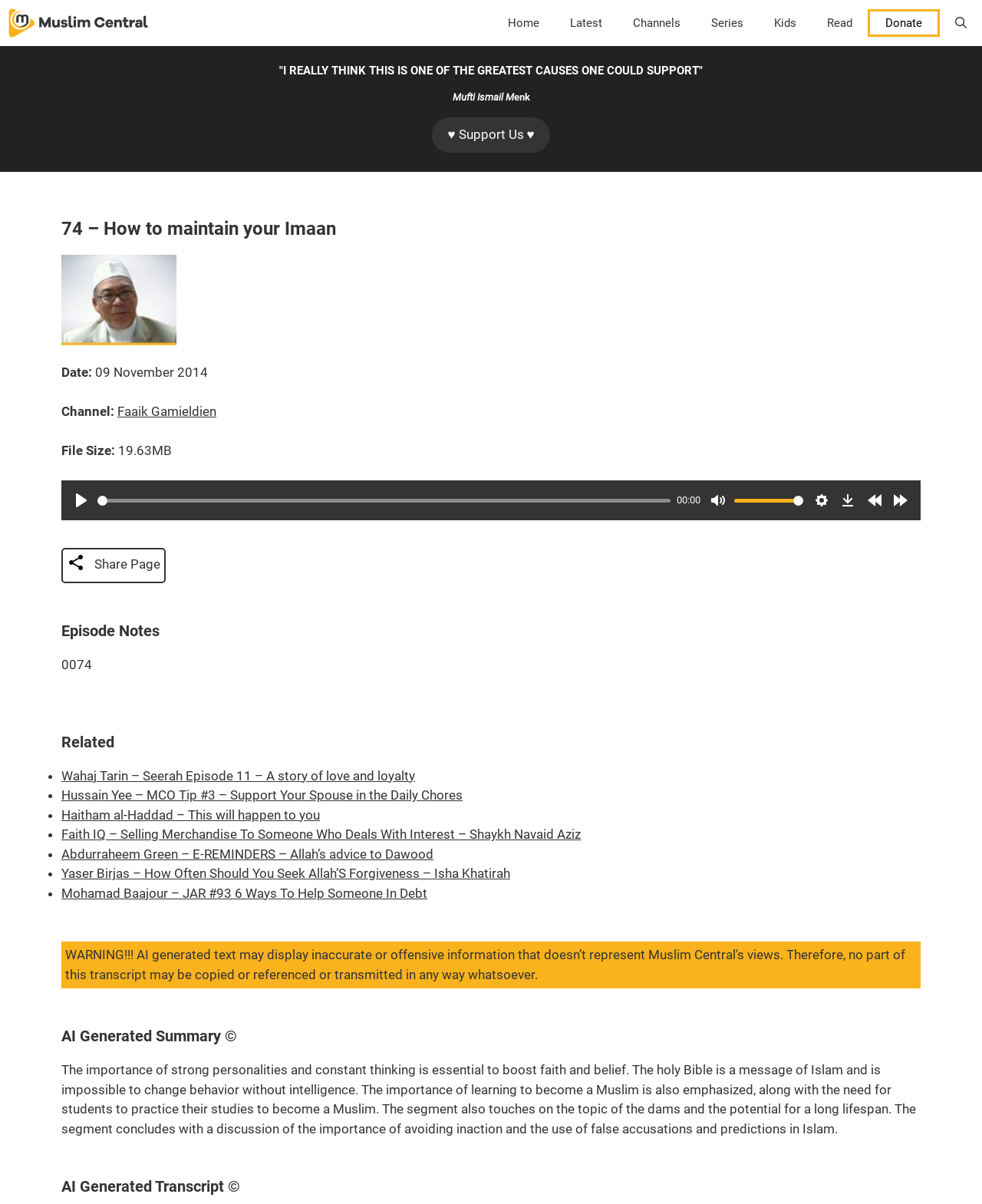Determine the bounding box coordinates of the clickable element necessary to fulfill the instruction: "Open the 'Donate' page". Provide the coordinates as four float numbers within the 0 to 1 range, i.e., [left, top, right, bottom].

[0.884, 0.008, 0.957, 0.031]